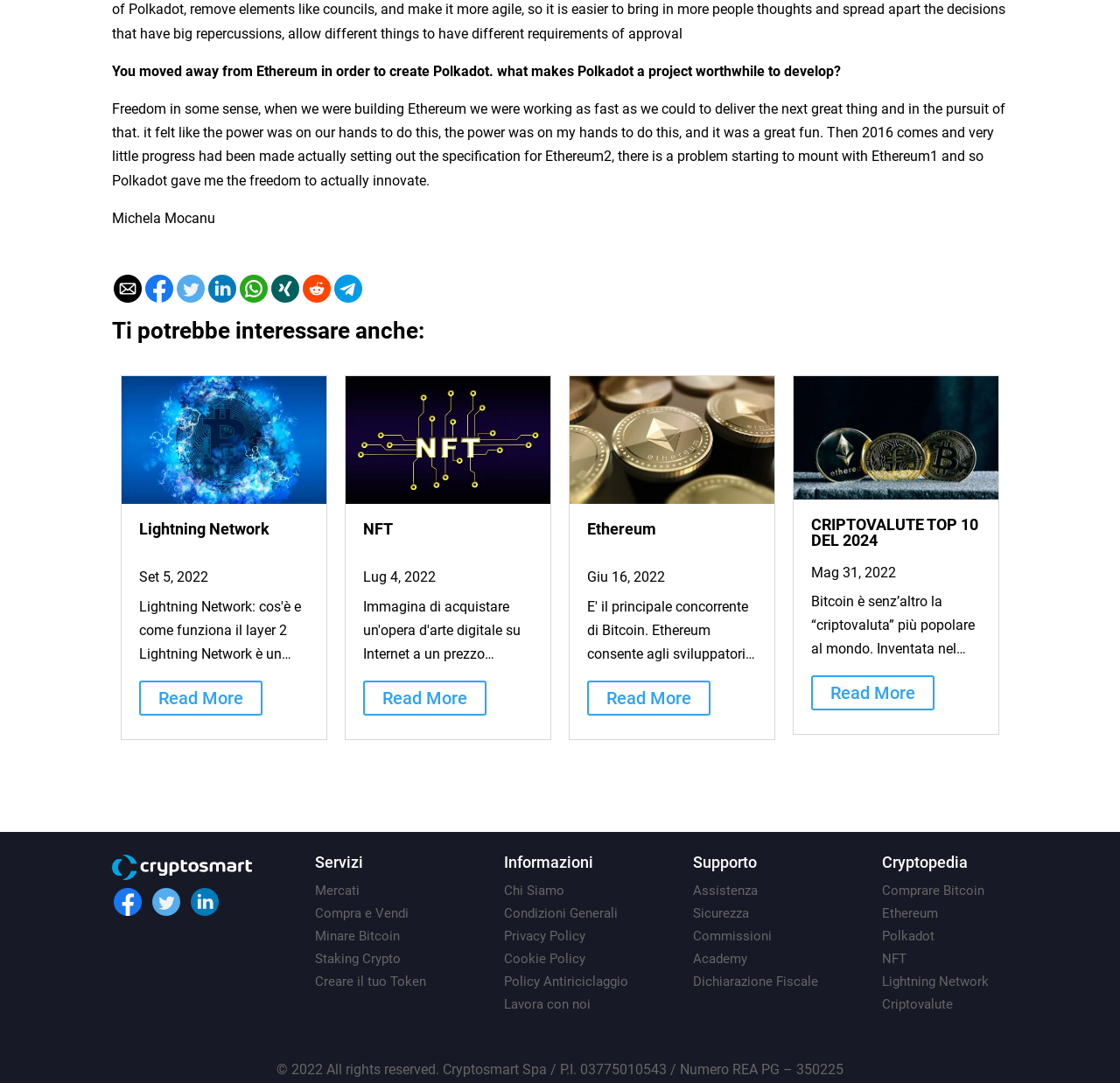Respond to the question below with a single word or phrase:
What is the topic of the first text?

Polkadot